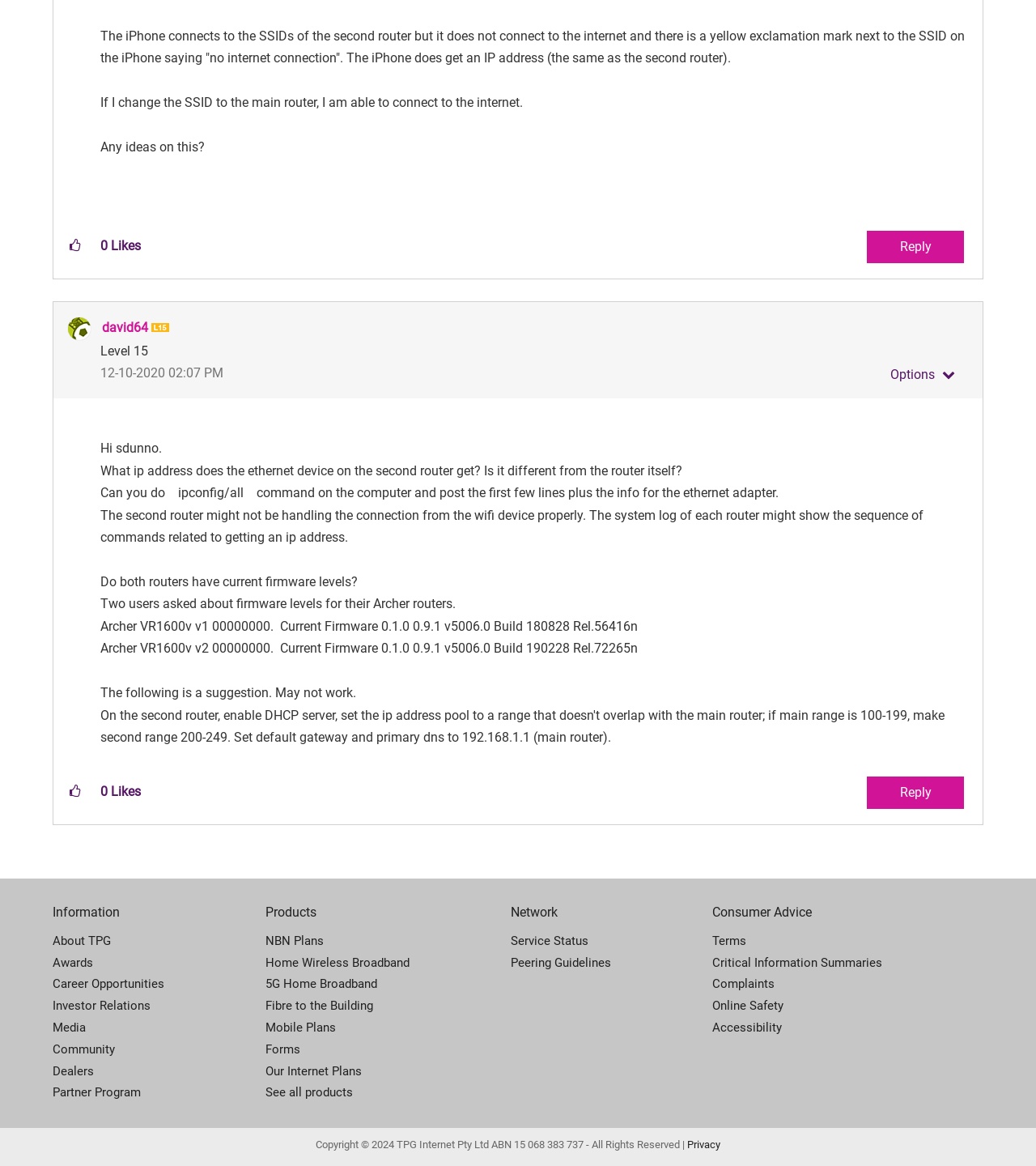Please locate the bounding box coordinates of the element that should be clicked to complete the given instruction: "View Profile of david64".

[0.098, 0.274, 0.143, 0.287]